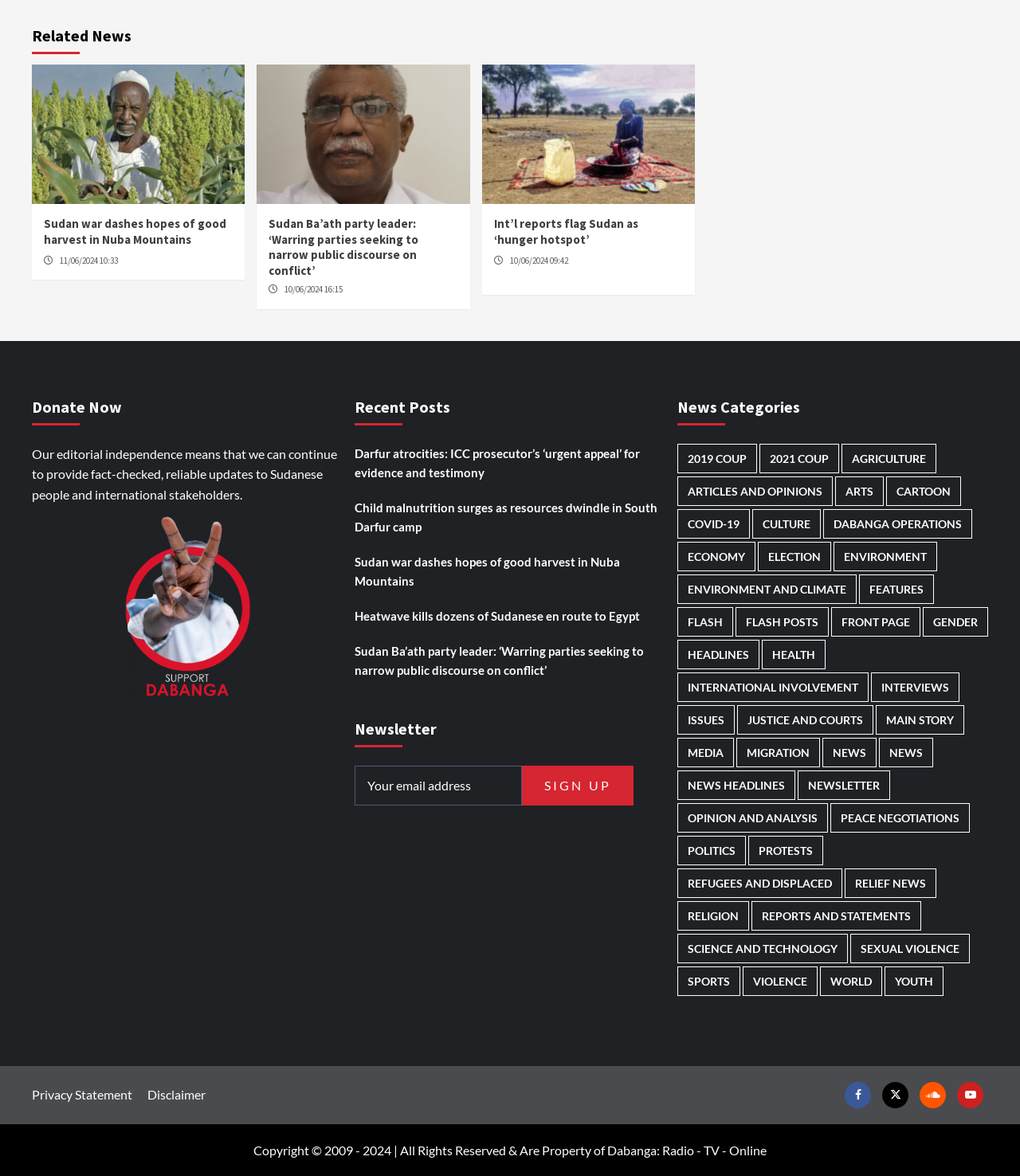Please identify the bounding box coordinates of the element's region that I should click in order to complete the following instruction: "View 'Recent Posts'". The bounding box coordinates consist of four float numbers between 0 and 1, i.e., [left, top, right, bottom].

[0.348, 0.33, 0.652, 0.37]